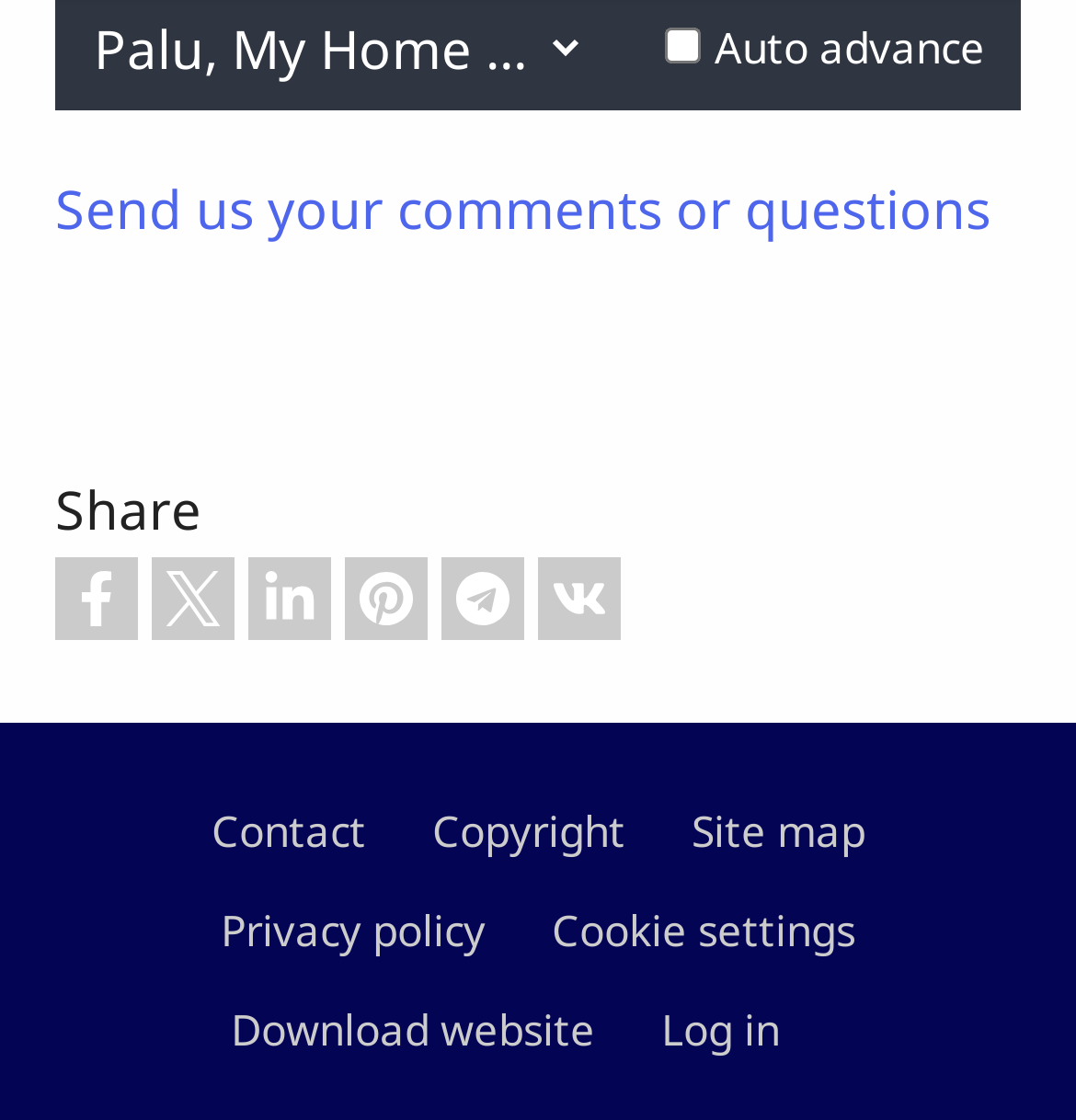What is the purpose of the combobox?
Based on the image, provide a one-word or brief-phrase response.

Has popup menu